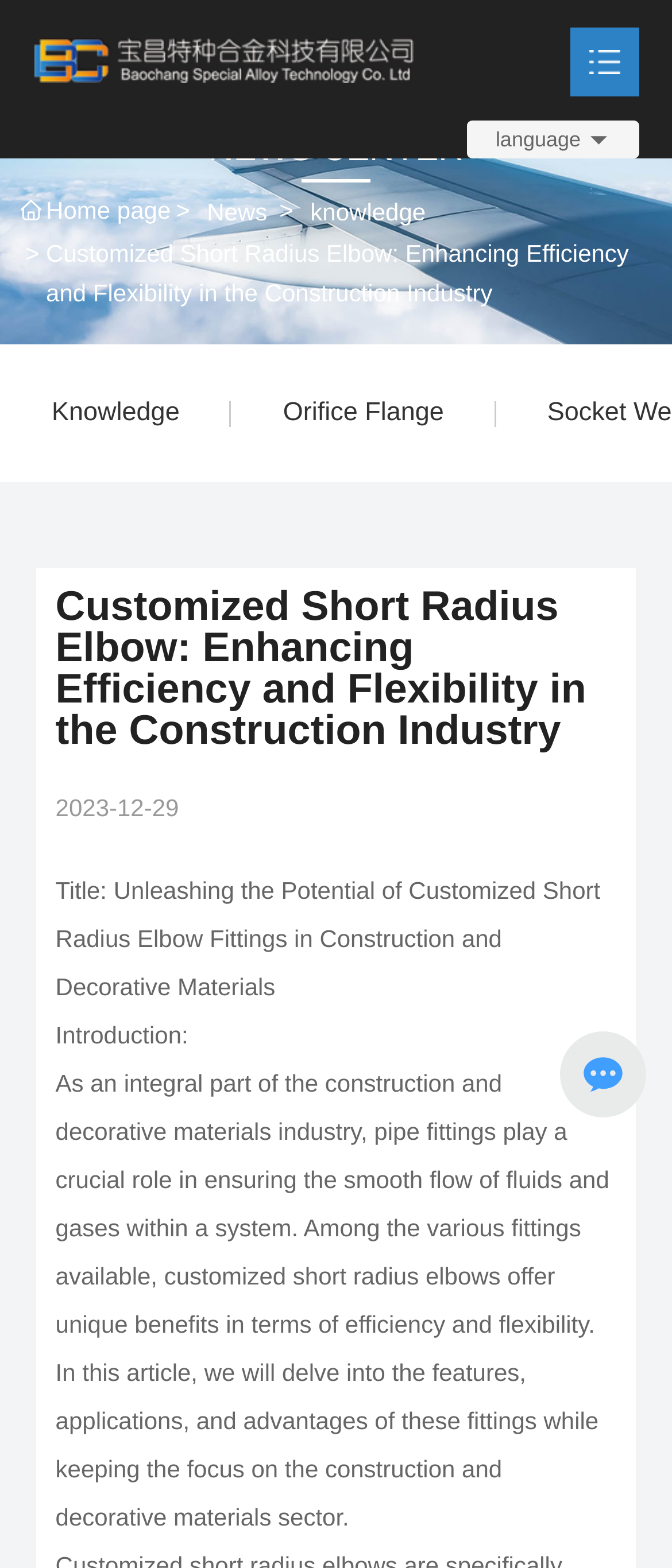Please specify the bounding box coordinates of the clickable region to carry out the following instruction: "Click the 'Home page' link". The coordinates should be four float numbers between 0 and 1, in the format [left, top, right, bottom].

[0.03, 0.122, 0.254, 0.147]